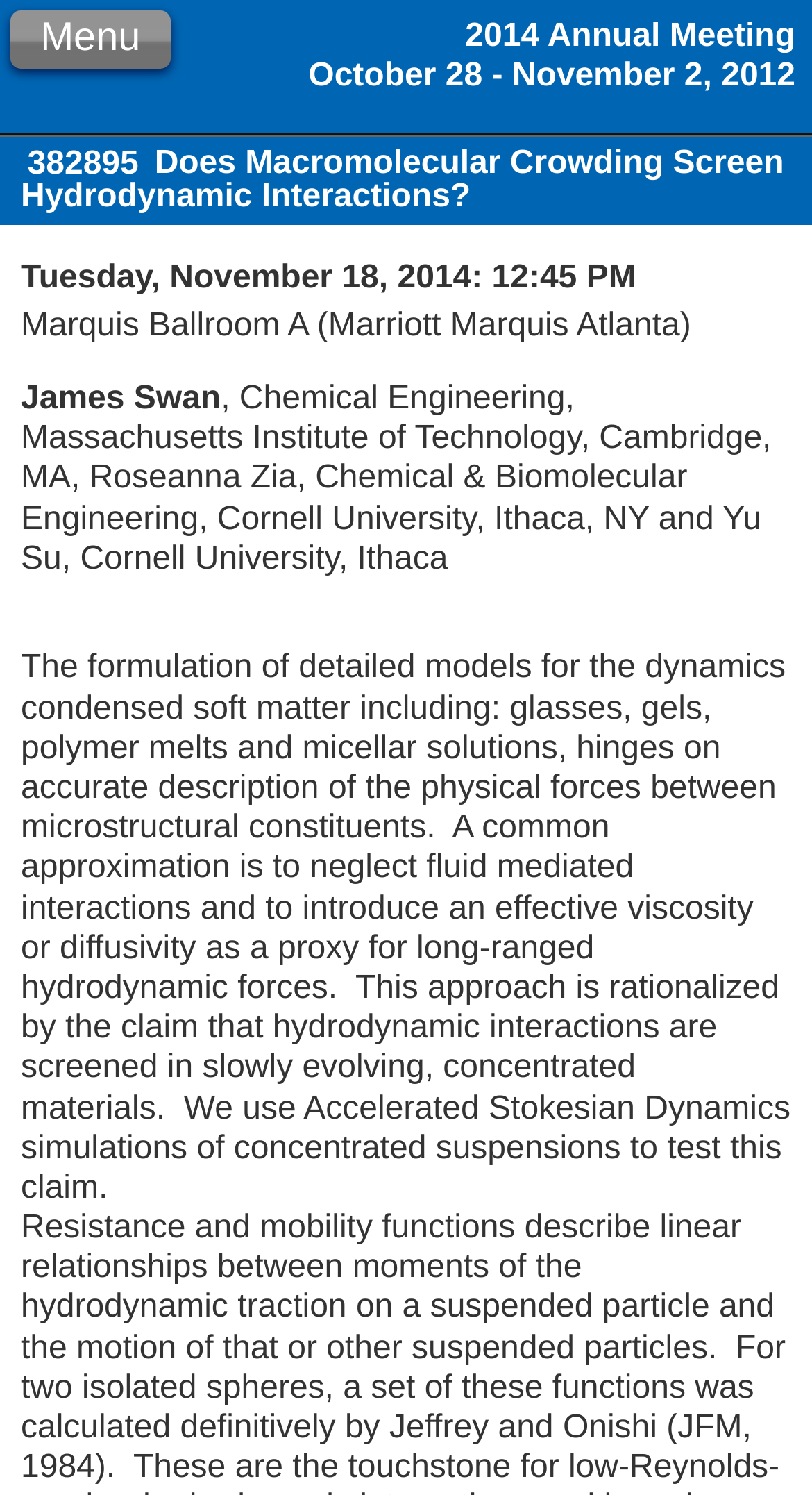What is the topic of the abstract?
Refer to the image and answer the question using a single word or phrase.

Macromolecular Crowding